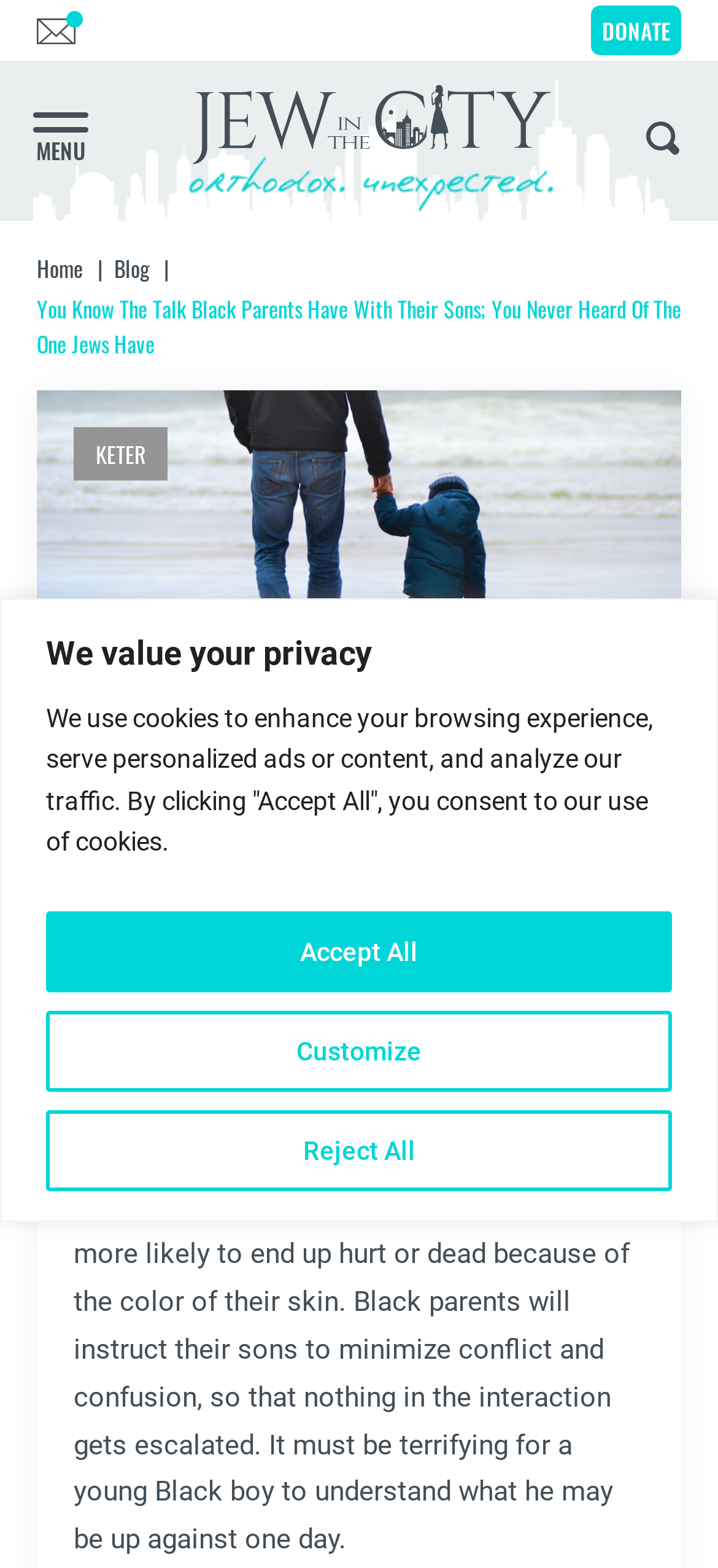Point out the bounding box coordinates of the section to click in order to follow this instruction: "Click the Donate button".

[0.823, 0.003, 0.949, 0.035]